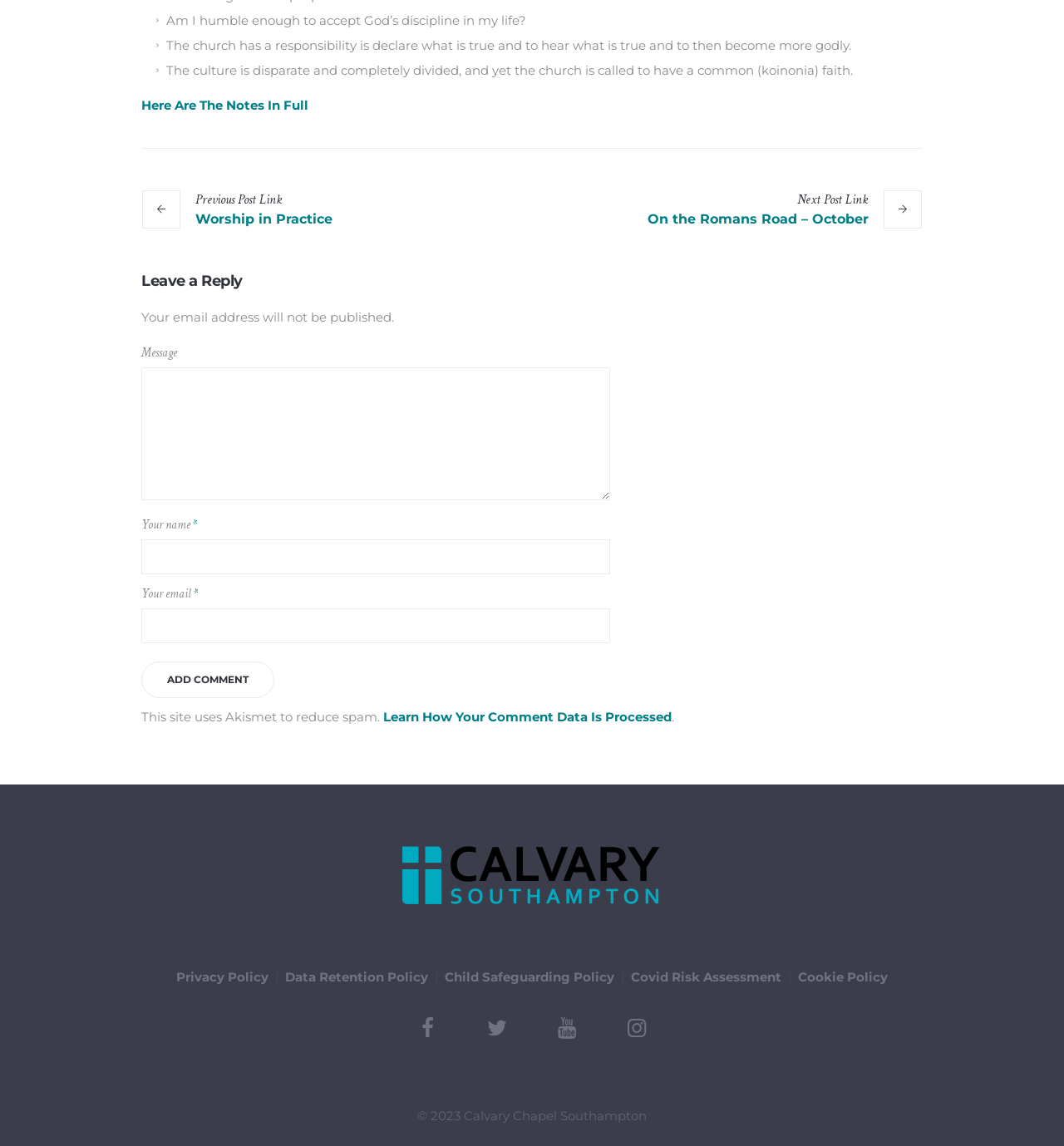How many links are there in the footer section?
Answer with a single word or short phrase according to what you see in the image.

6